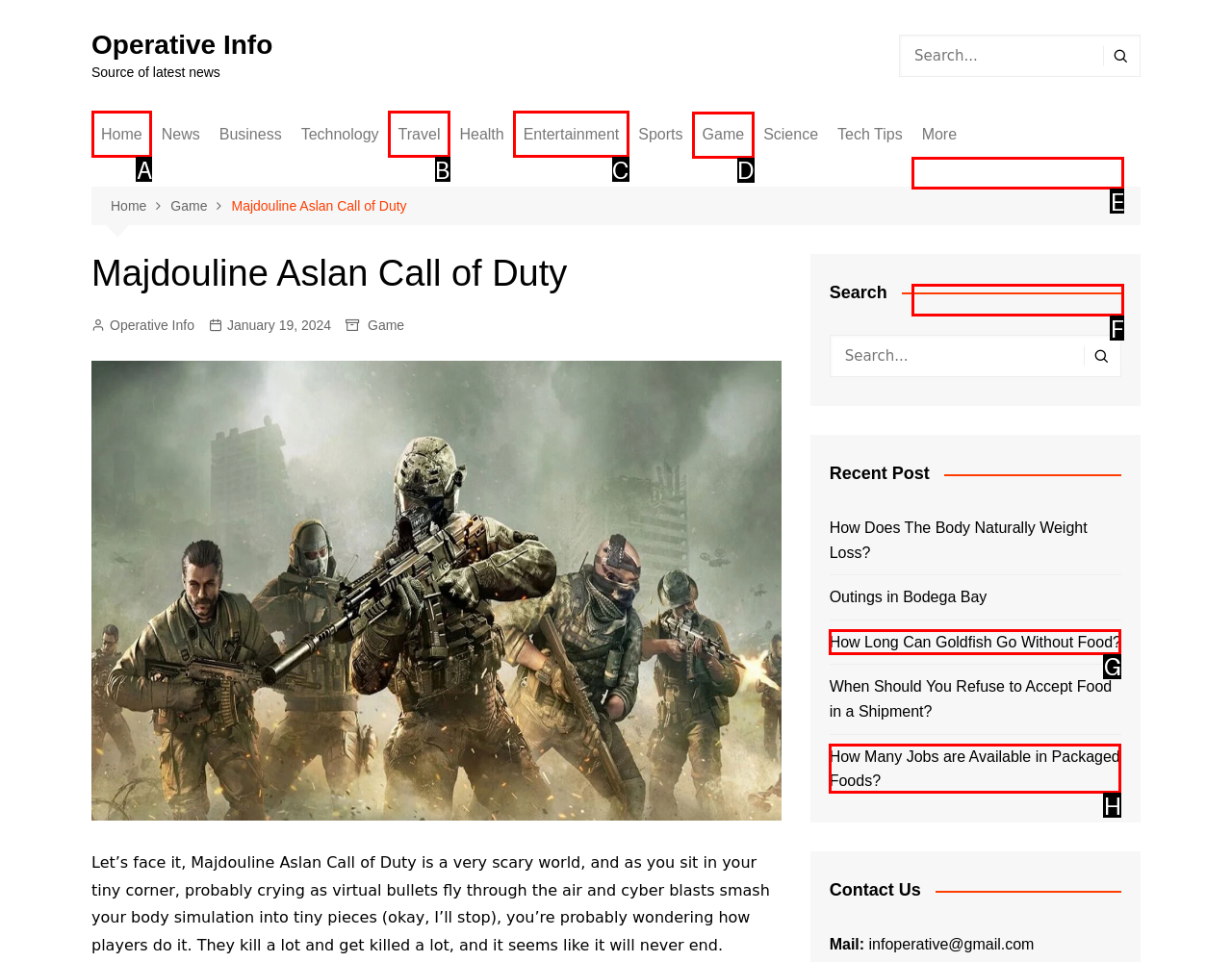Which option should be clicked to execute the task: read the story with tag SMOKE?
Reply with the letter of the chosen option.

None